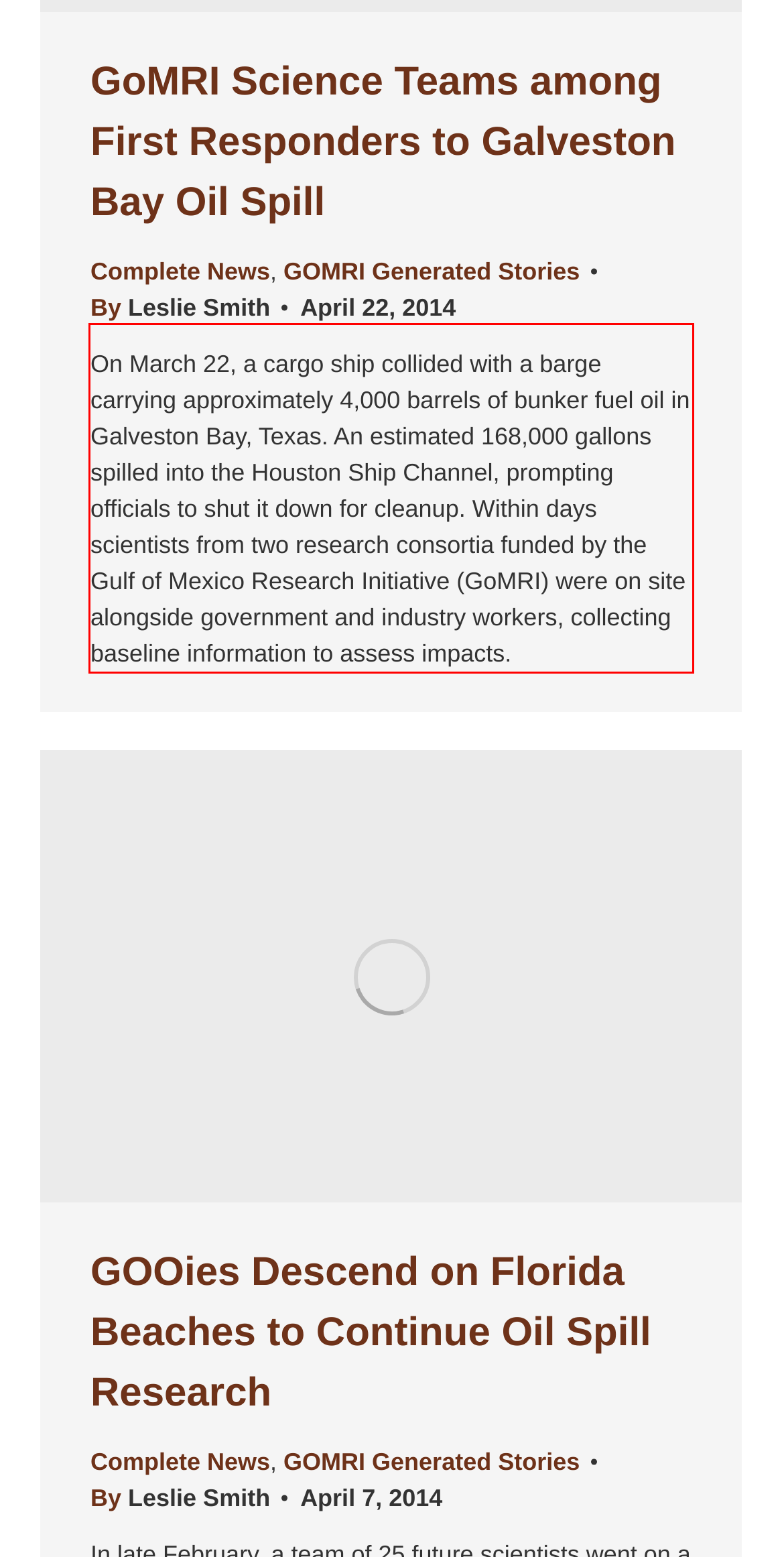Using the provided webpage screenshot, identify and read the text within the red rectangle bounding box.

On March 22, a cargo ship collided with a barge carrying approximately 4,000 barrels of bunker fuel oil in Galveston Bay, Texas. An estimated 168,000 gallons spilled into the Houston Ship Channel, prompting officials to shut it down for cleanup. Within days scientists from two research consortia funded by the Gulf of Mexico Research Initiative (GoMRI) were on site alongside government and industry workers, collecting baseline information to assess impacts.